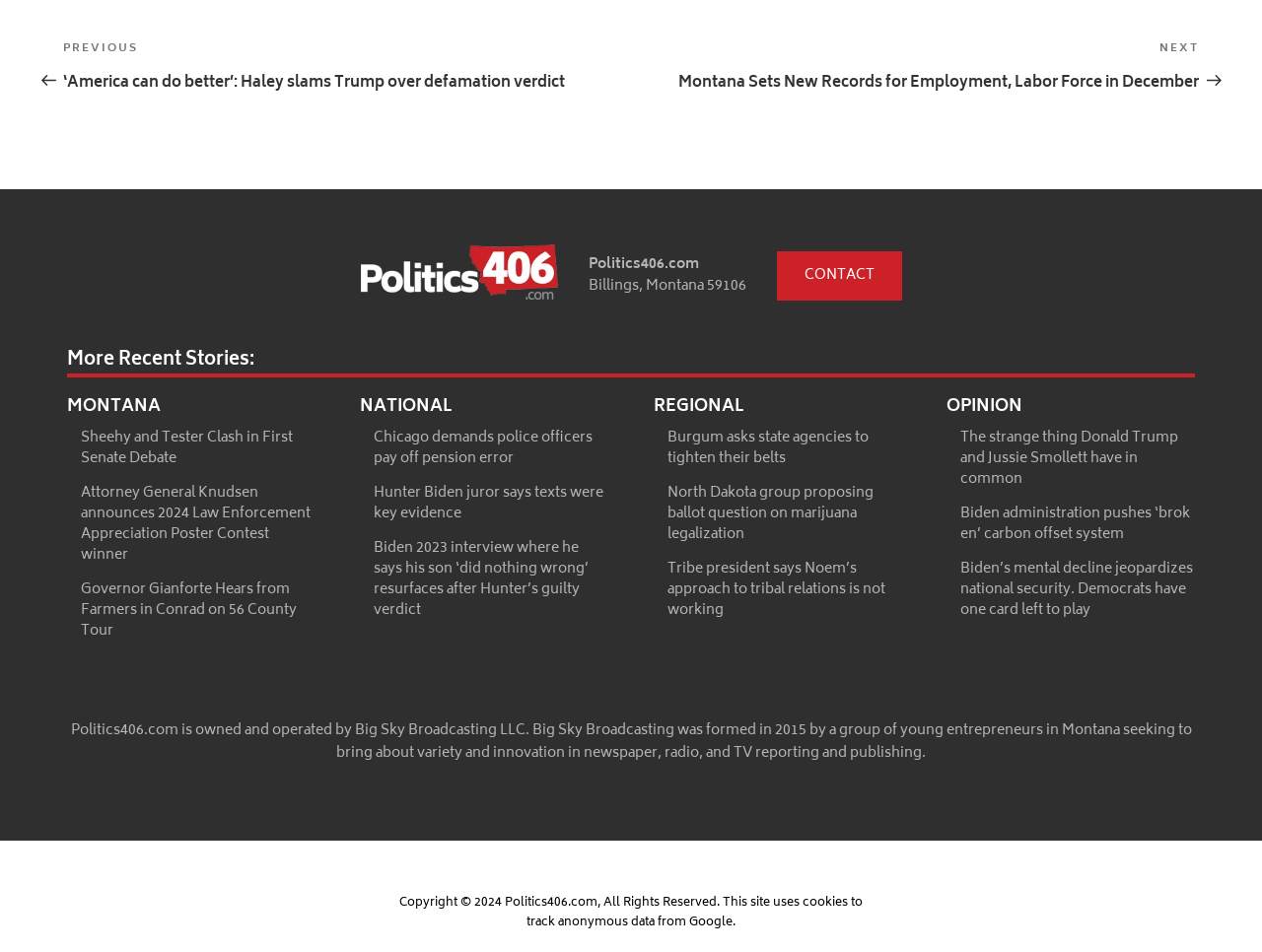Please provide the bounding box coordinates for the element that needs to be clicked to perform the following instruction: "Check 'Politics406.com Logo'". The coordinates should be given as four float numbers between 0 and 1, i.e., [left, top, right, bottom].

[0.286, 0.257, 0.442, 0.323]